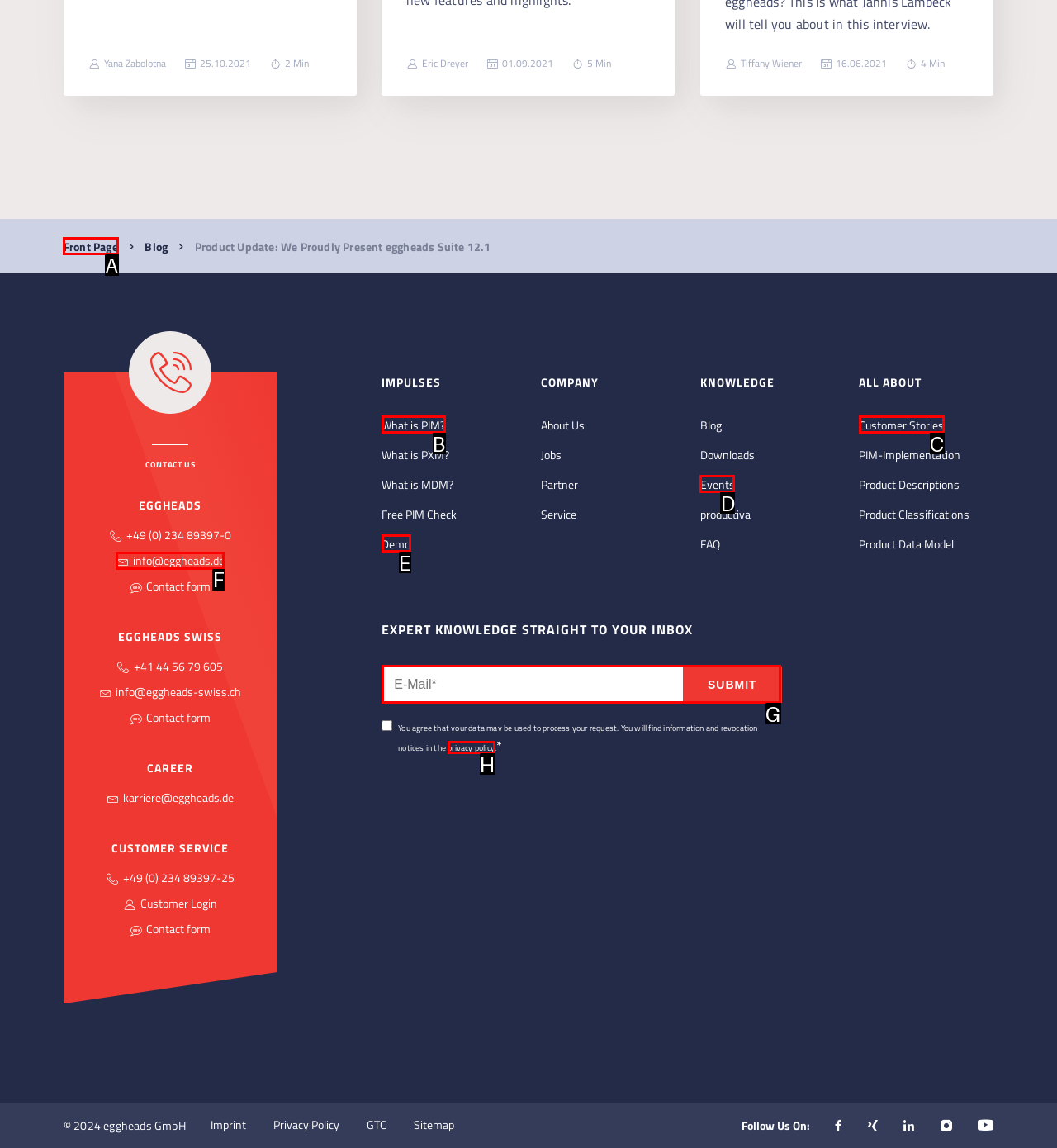Identify the HTML element to click to fulfill this task: Click on the 'Front Page' link
Answer with the letter from the given choices.

A